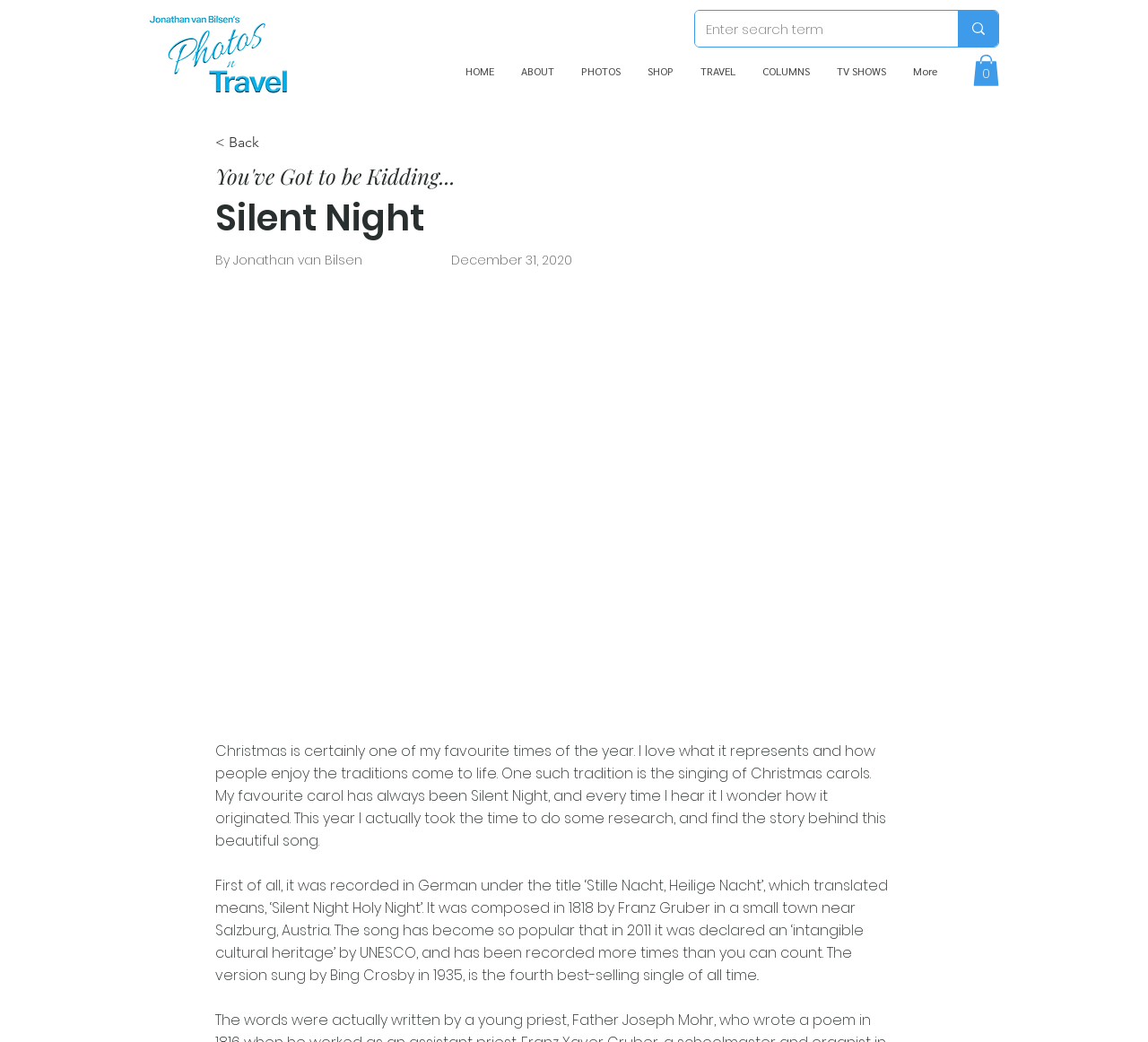Locate the bounding box coordinates of the element you need to click to accomplish the task described by this instruction: "Go to the home page".

[0.394, 0.046, 0.442, 0.09]